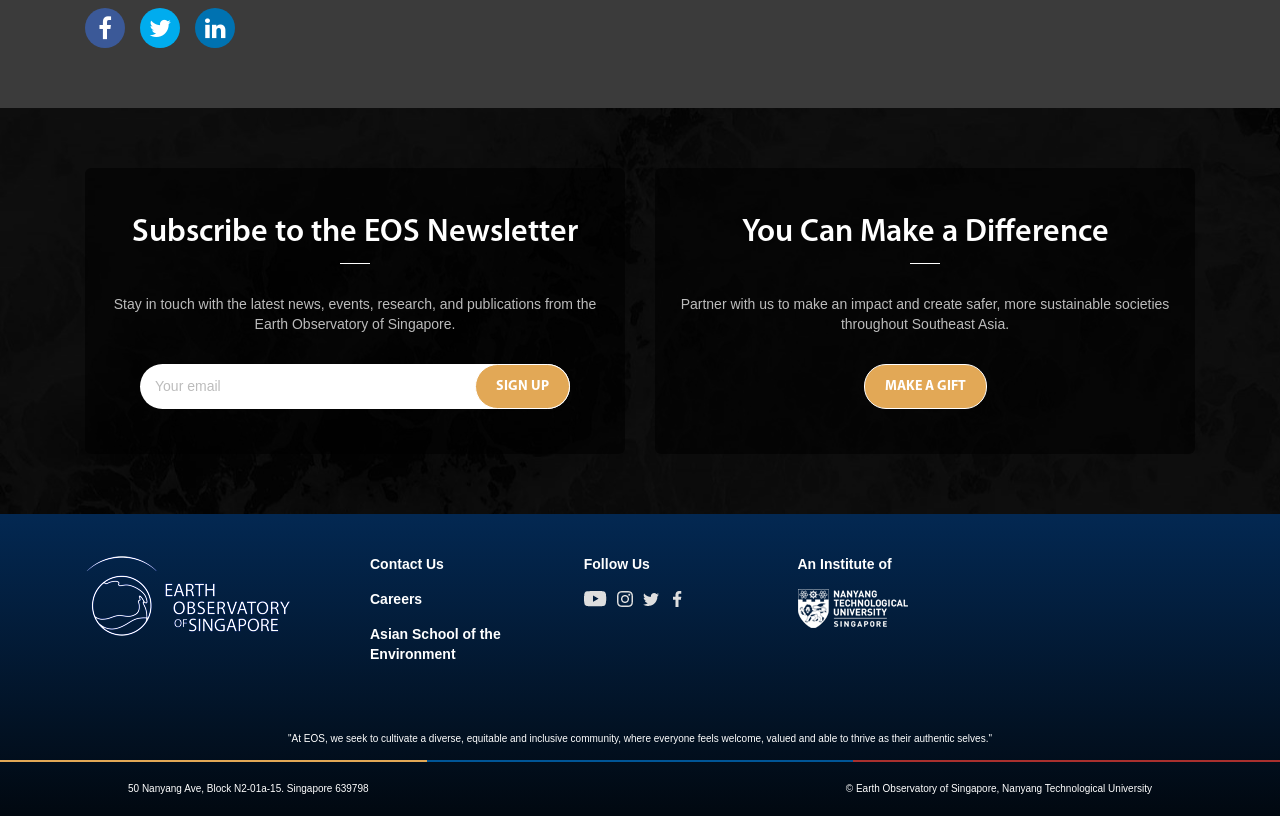Please identify the bounding box coordinates of the element's region that should be clicked to execute the following instruction: "Enter your email". The bounding box coordinates must be four float numbers between 0 and 1, i.e., [left, top, right, bottom].

[0.121, 0.454, 0.368, 0.493]